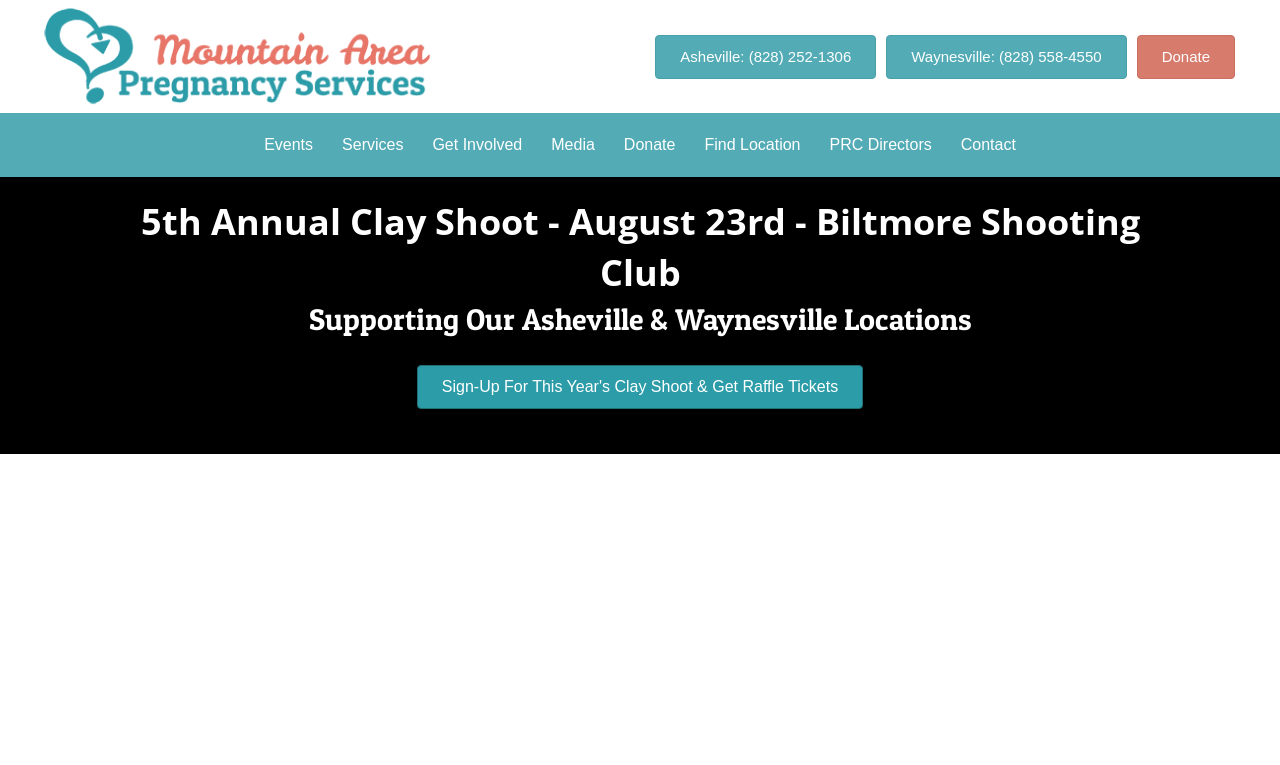Use a single word or phrase to answer the question: What is the purpose of the 'Sign-Up' link?

To register for the Clay Shoot